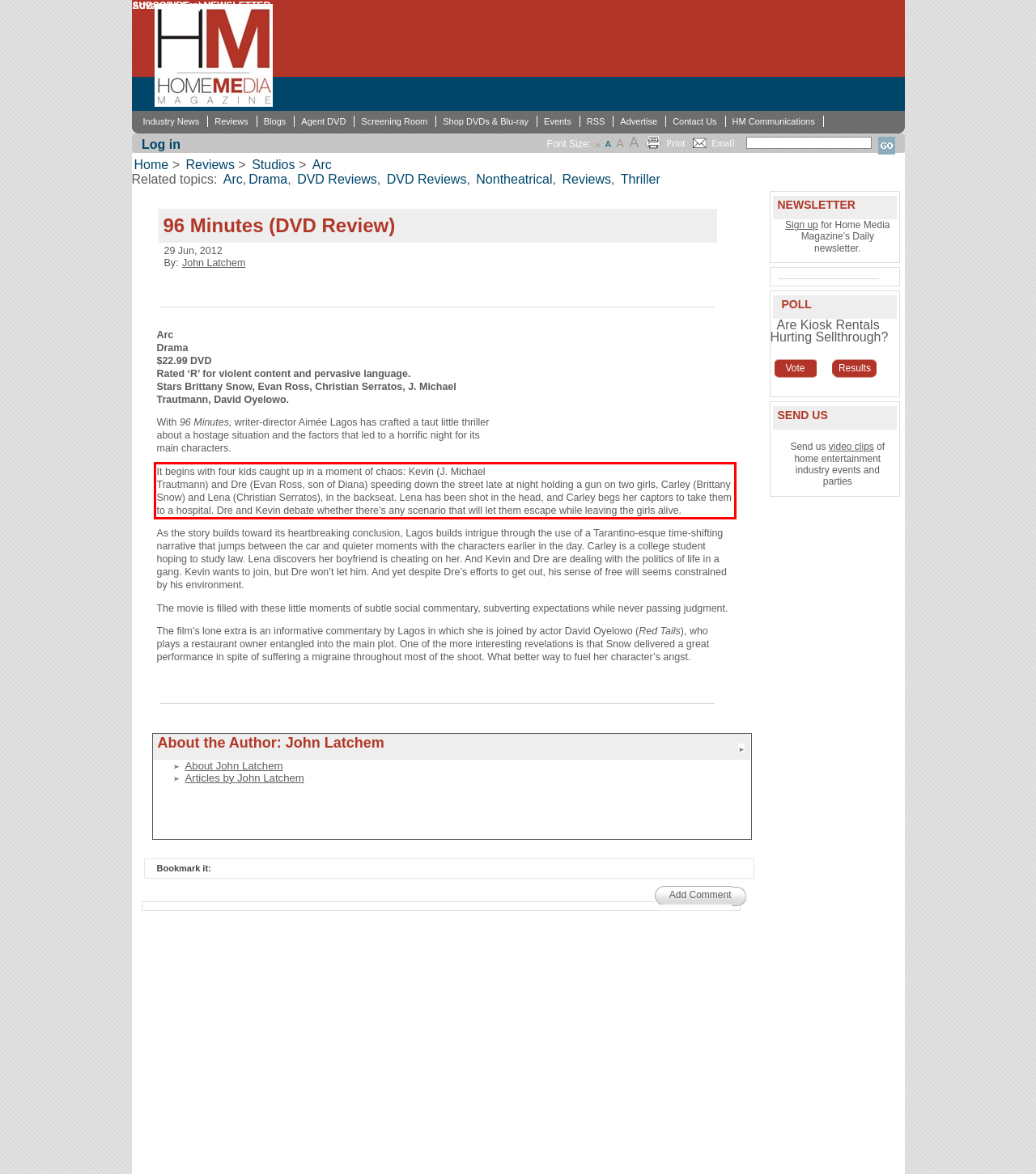Analyze the screenshot of the webpage that features a red bounding box and recognize the text content enclosed within this red bounding box.

It begins with four kids caught up in a moment of chaos: Kevin (J. Michael Trautmann) and Dre (Evan Ross, son of Diana) speeding down the street late at night holding a gun on two girls, Carley (Brittany Snow) and Lena (Christian Serratos), in the backseat. Lena has been shot in the head, and Carley begs her captors to take them to a hospital. Dre and Kevin debate whether there’s any scenario that will let them escape while leaving the girls alive.